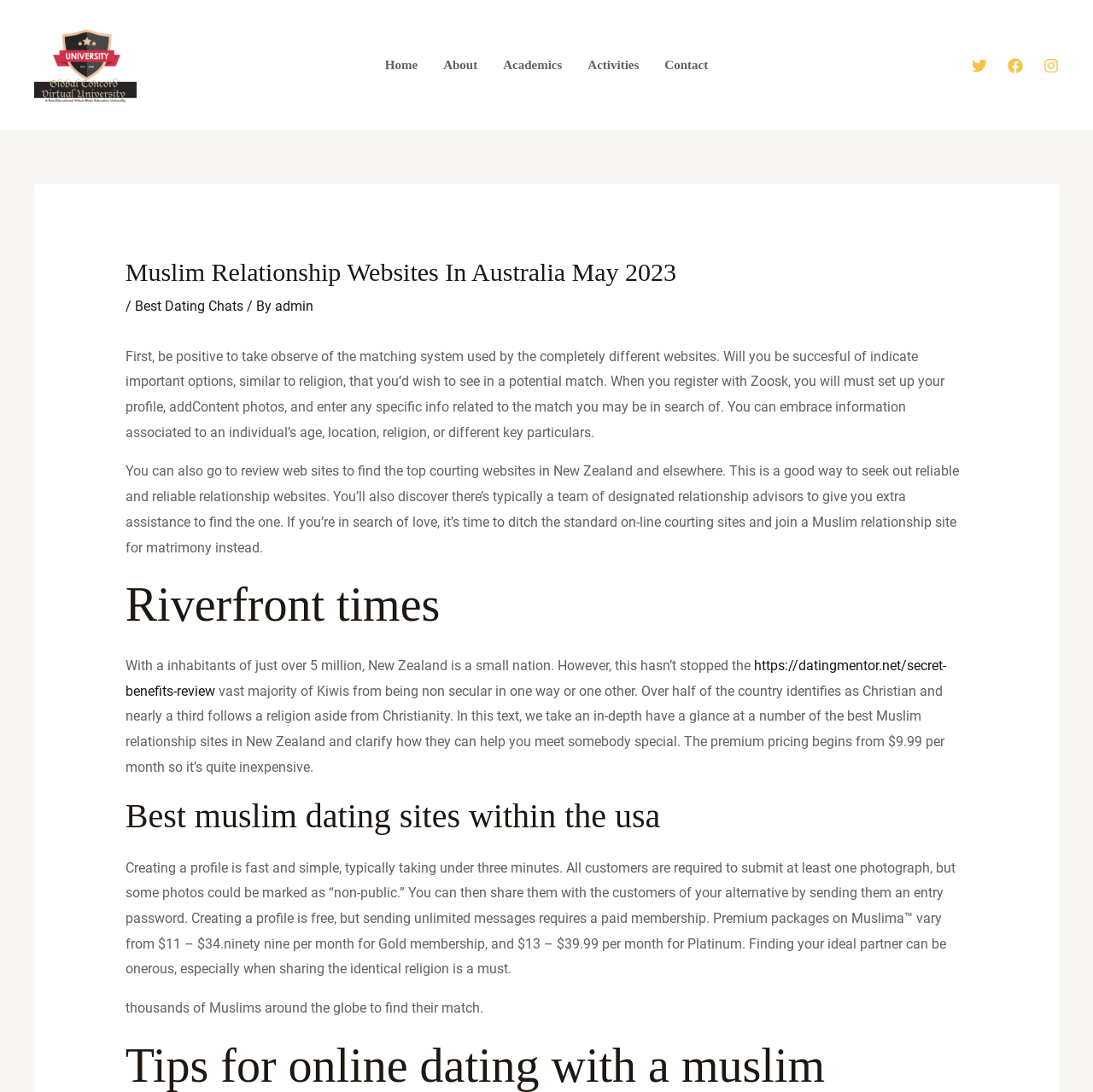Identify the main title of the webpage and generate its text content.

Muslim Relationship Websites In Australia May 2023